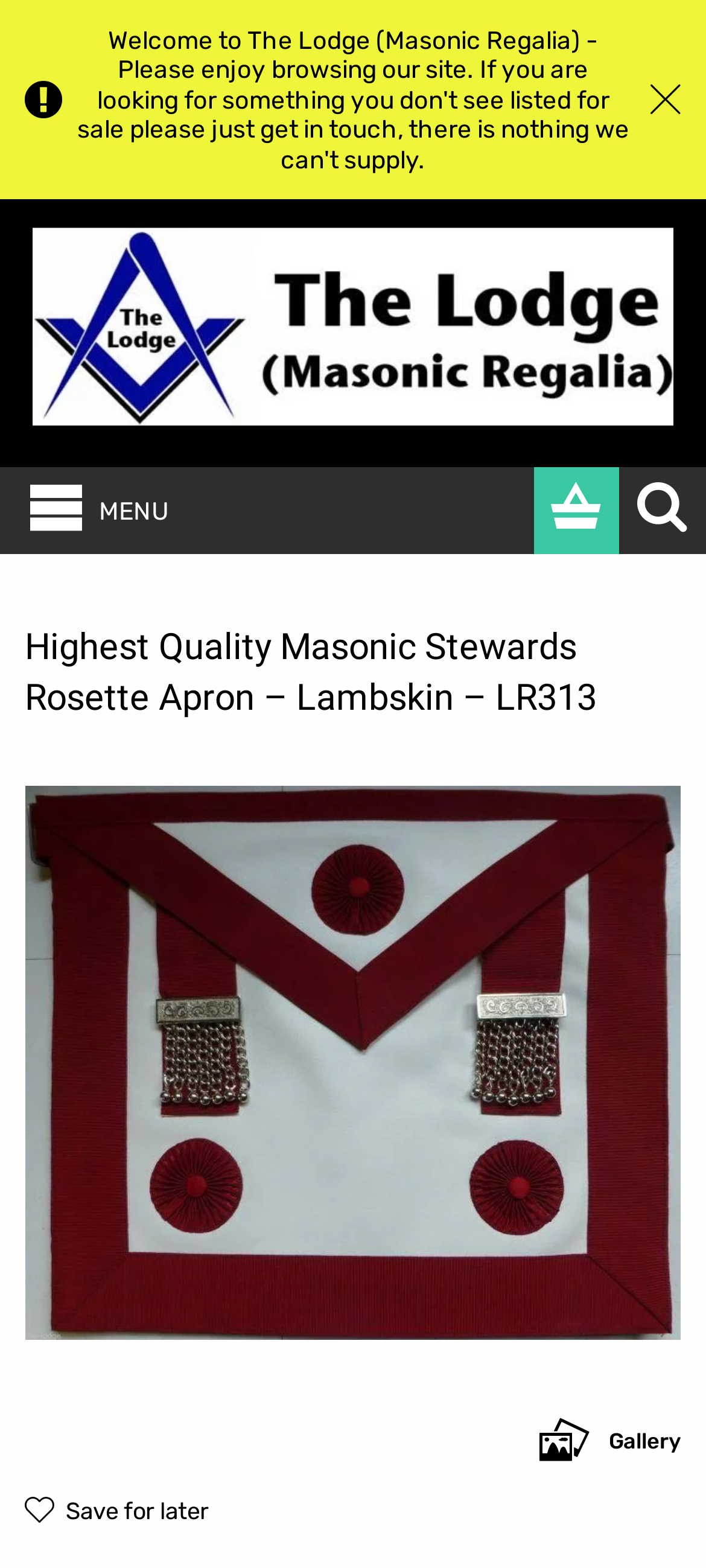What is the product name?
Offer a detailed and exhaustive answer to the question.

I found the product name by looking at the heading element with the text 'Highest Quality Masonic Stewards Rosette Apron – Lambskin – LR313', which is likely to be the product name.